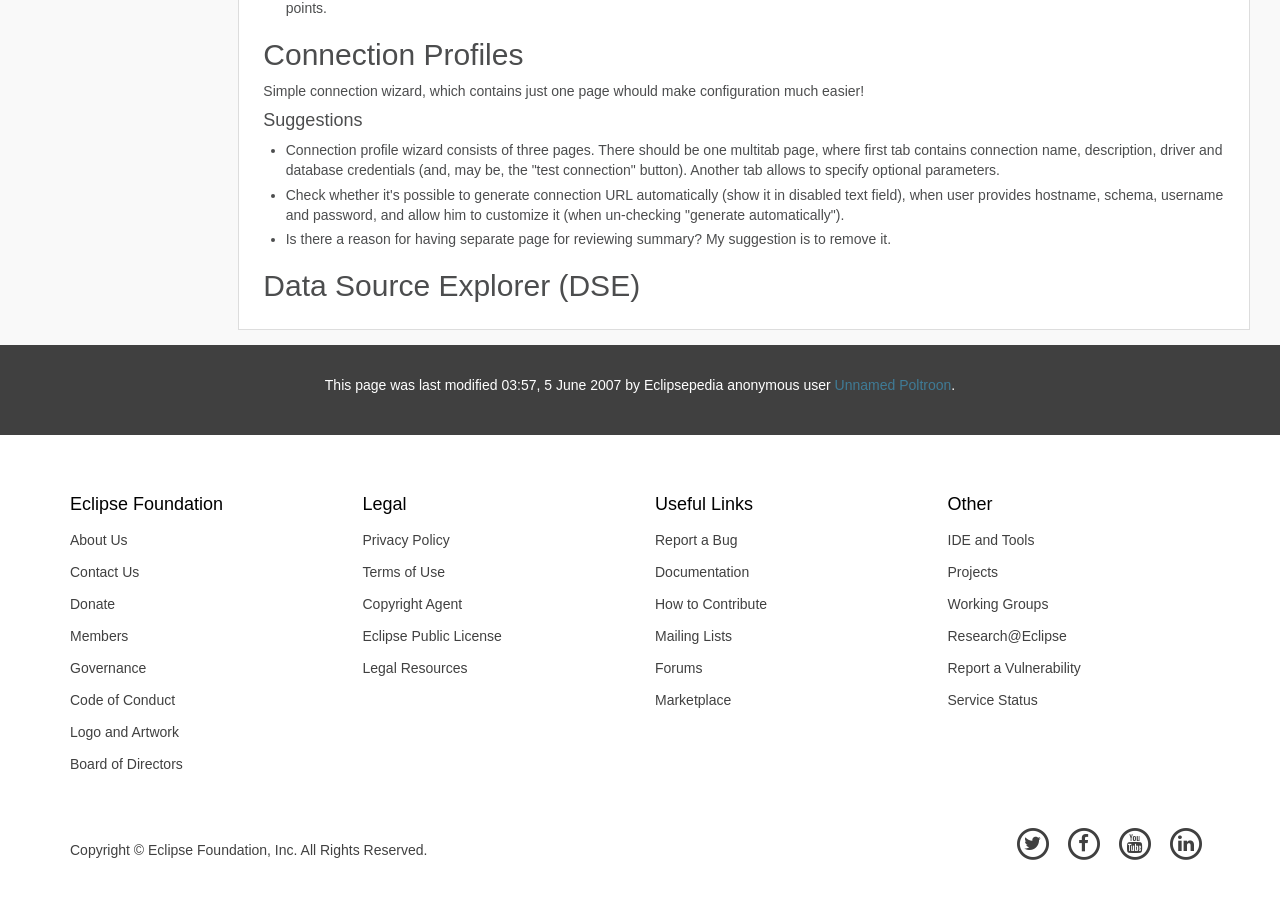From the image, can you give a detailed response to the question below:
What are the 'Useful Links' on this webpage?

The 'Useful Links' section on this webpage contains links to various resources, including 'Report a Bug', 'Documentation', 'How to Contribute', 'Mailing Lists', 'Forums', and 'Marketplace'. These links are likely intended to provide users with quick access to important information and tools related to the Eclipse project.